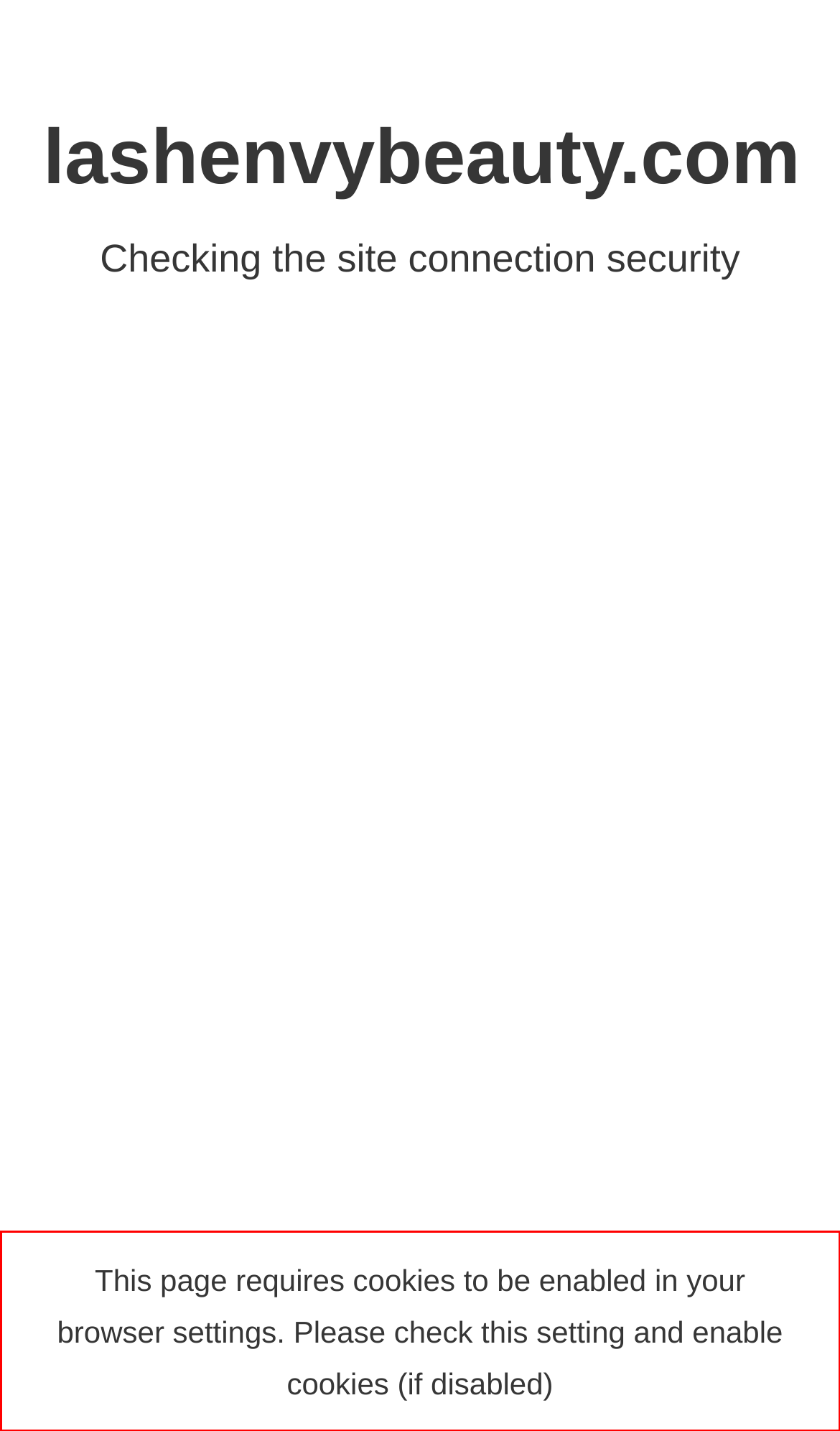Given the screenshot of a webpage, identify the red rectangle bounding box and recognize the text content inside it, generating the extracted text.

This page requires cookies to be enabled in your browser settings. Please check this setting and enable cookies (if disabled)